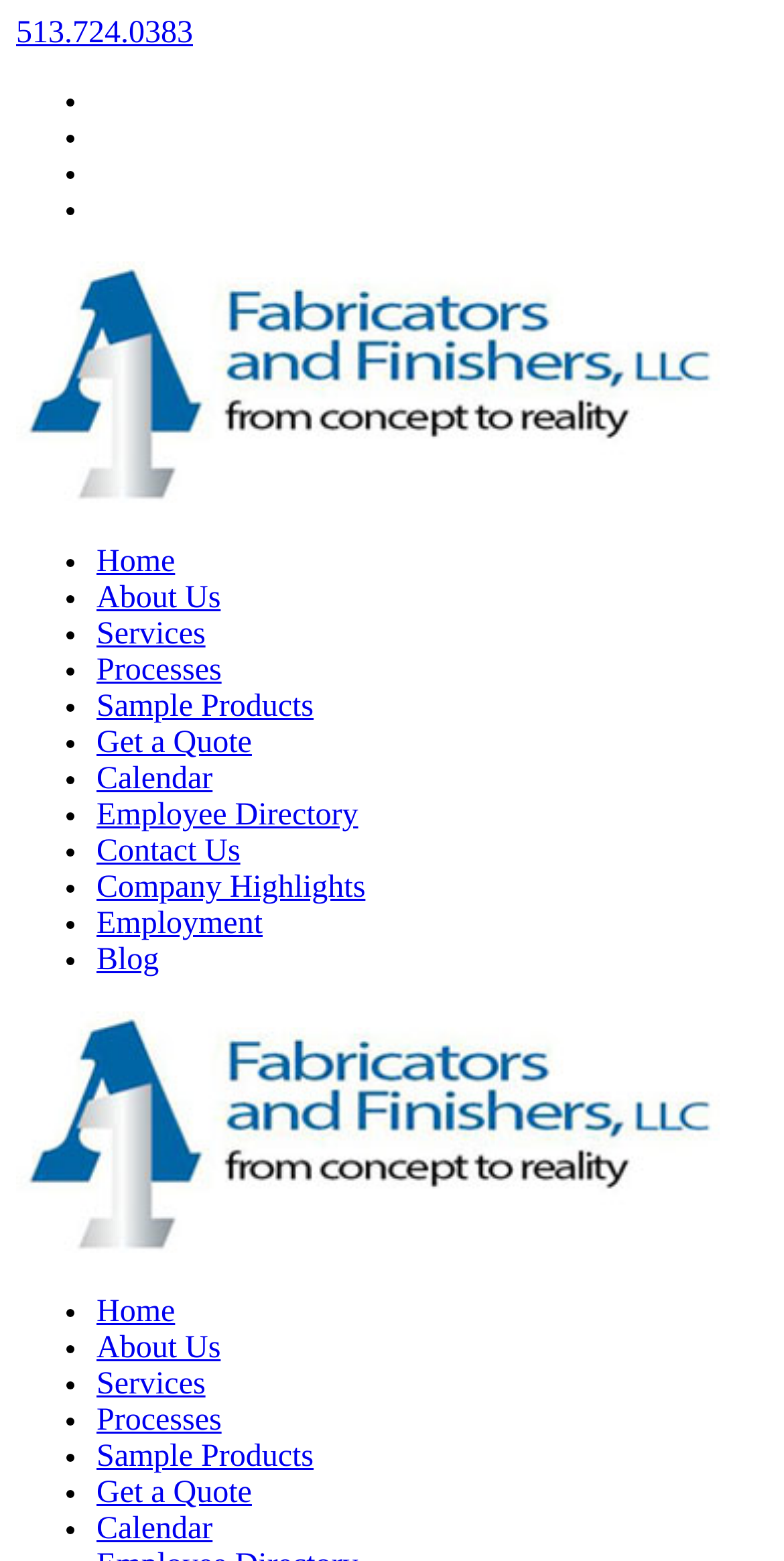Determine the bounding box coordinates of the clickable element to complete this instruction: "Open the main menu". Provide the coordinates in the format of four float numbers between 0 and 1, [left, top, right, bottom].

None